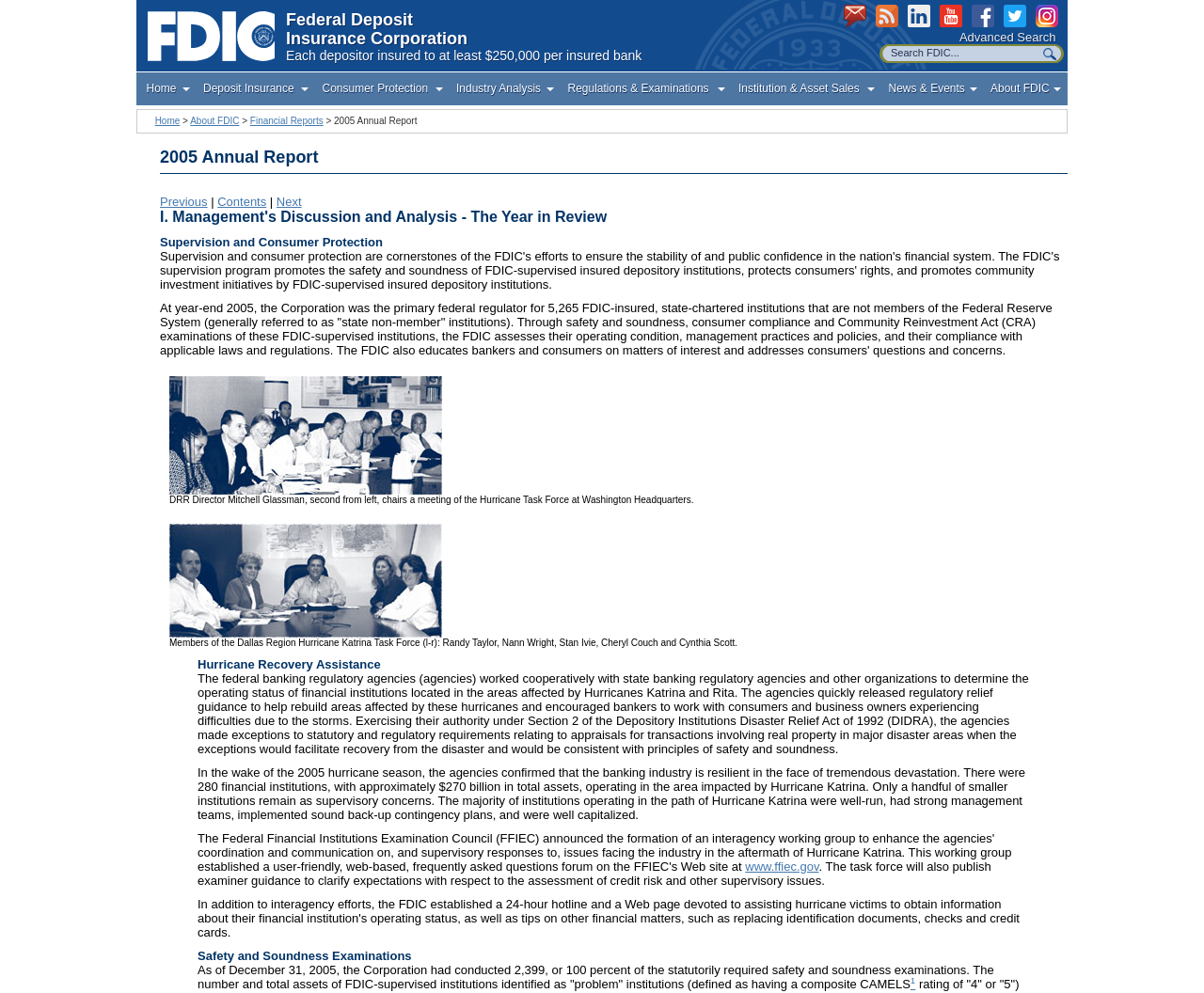Provide the bounding box coordinates for the area that should be clicked to complete the instruction: "View the 'Deposit Insurance' page".

[0.161, 0.072, 0.259, 0.106]